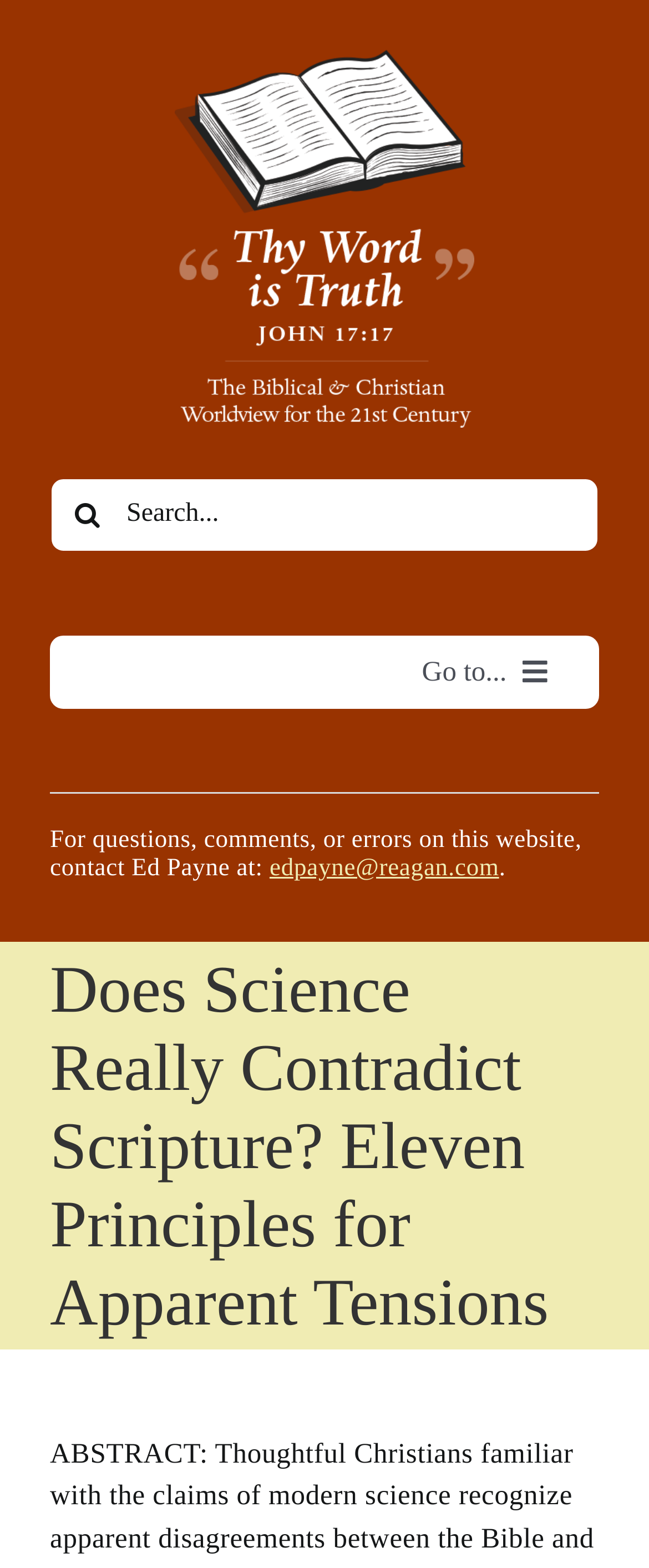Specify the bounding box coordinates of the area that needs to be clicked to achieve the following instruction: "Contact Ed Payne".

[0.415, 0.545, 0.769, 0.562]